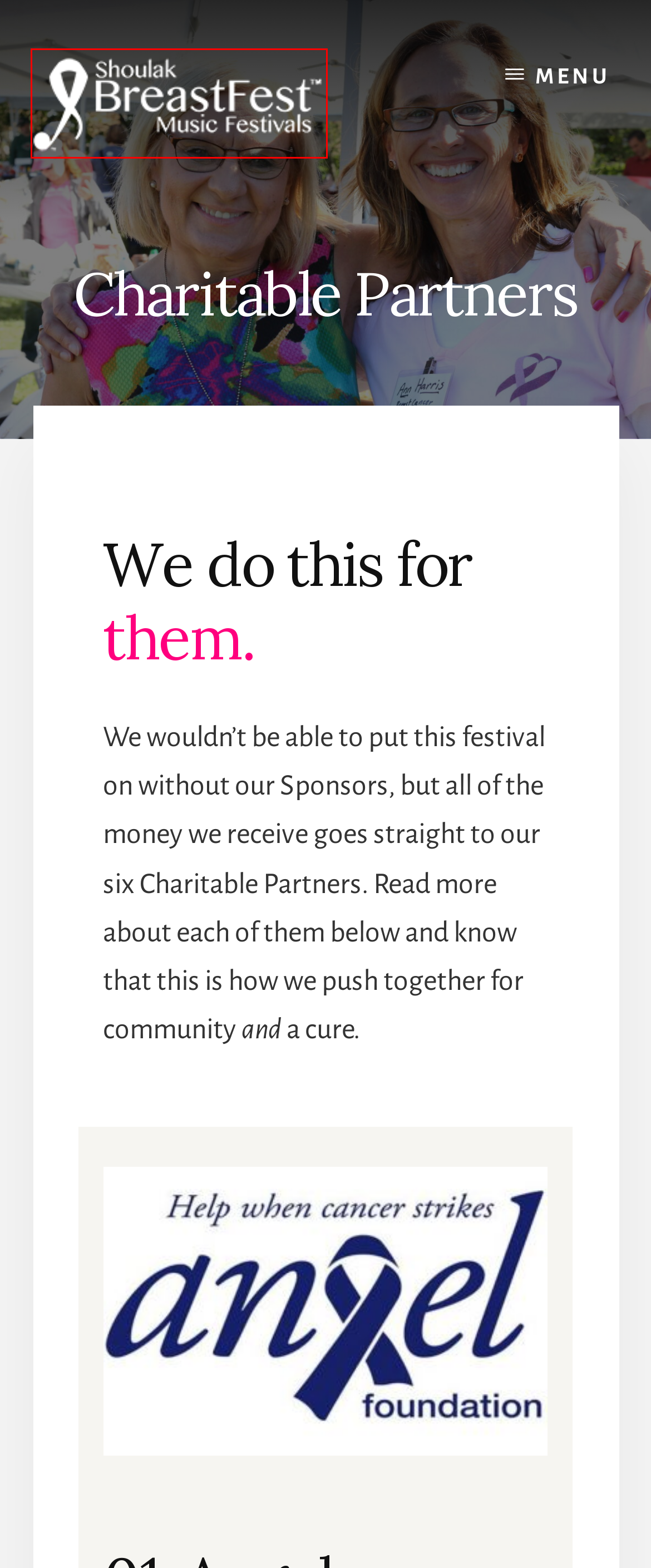You have a screenshot of a webpage with a red rectangle bounding box. Identify the best webpage description that corresponds to the new webpage after clicking the element within the red bounding box. Here are the candidates:
A. Sponsors
B. BidPal One
C. Allina Health Cancer Institute | Minneapolis, MN | Allina Health
D. index - Firefly Sisterhood
E. Breast Cancer Education Association |
F. About Us
G. BreastFest – Charitable Music Festivals in Corcoran, MN
H. BreastFest 2024: Stand by Me

G